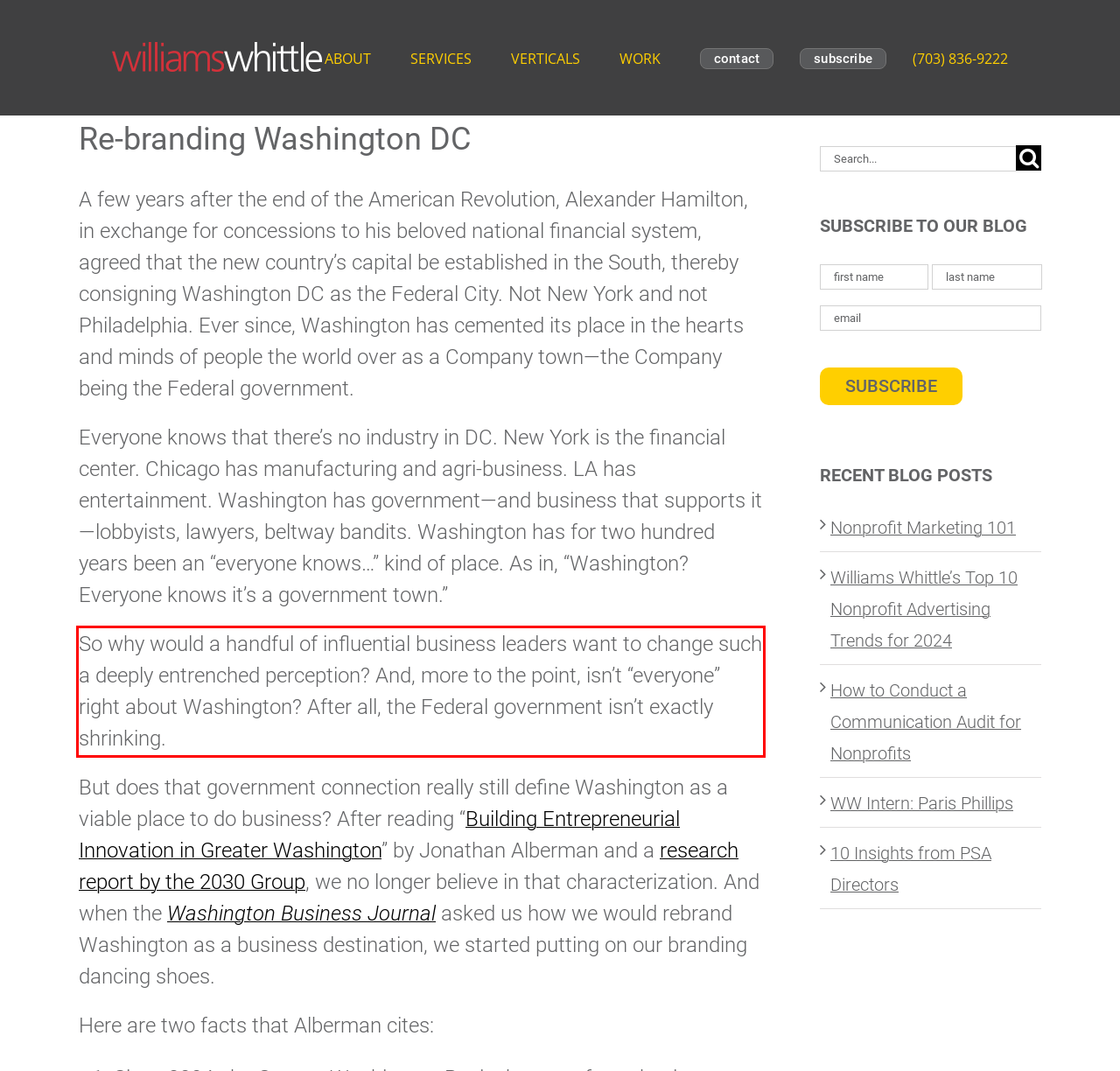Given a screenshot of a webpage with a red bounding box, extract the text content from the UI element inside the red bounding box.

So why would a handful of influential business leaders want to change such a deeply entrenched perception? And, more to the point, isn’t “everyone” right about Washington? After all, the Federal government isn’t exactly shrinking.